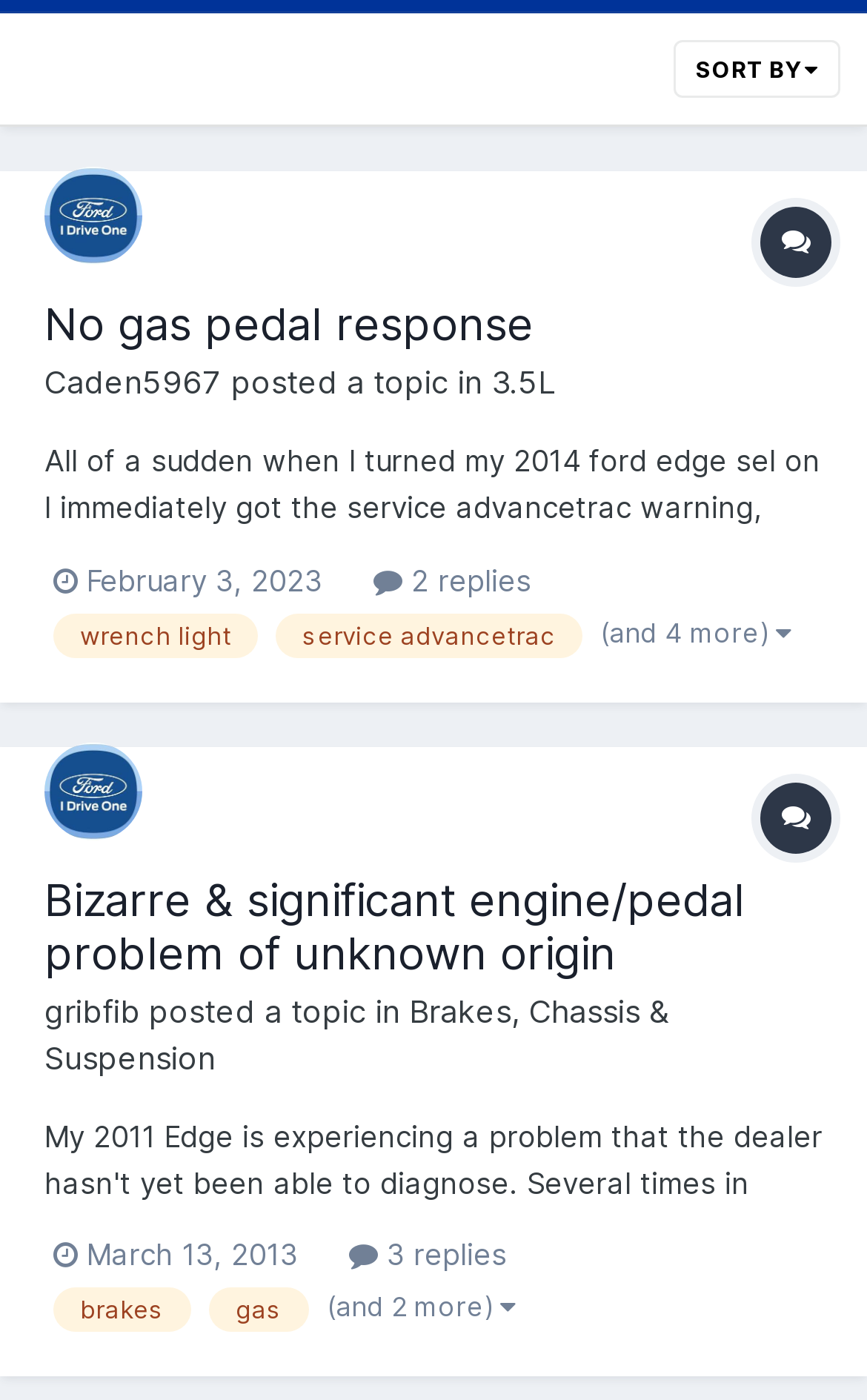Given the element description No gas pedal response, predict the bounding box coordinates for the UI element in the webpage screenshot. The format should be (top-left x, top-left y, bottom-right x, bottom-right y), and the values should be between 0 and 1.

[0.051, 0.214, 0.615, 0.252]